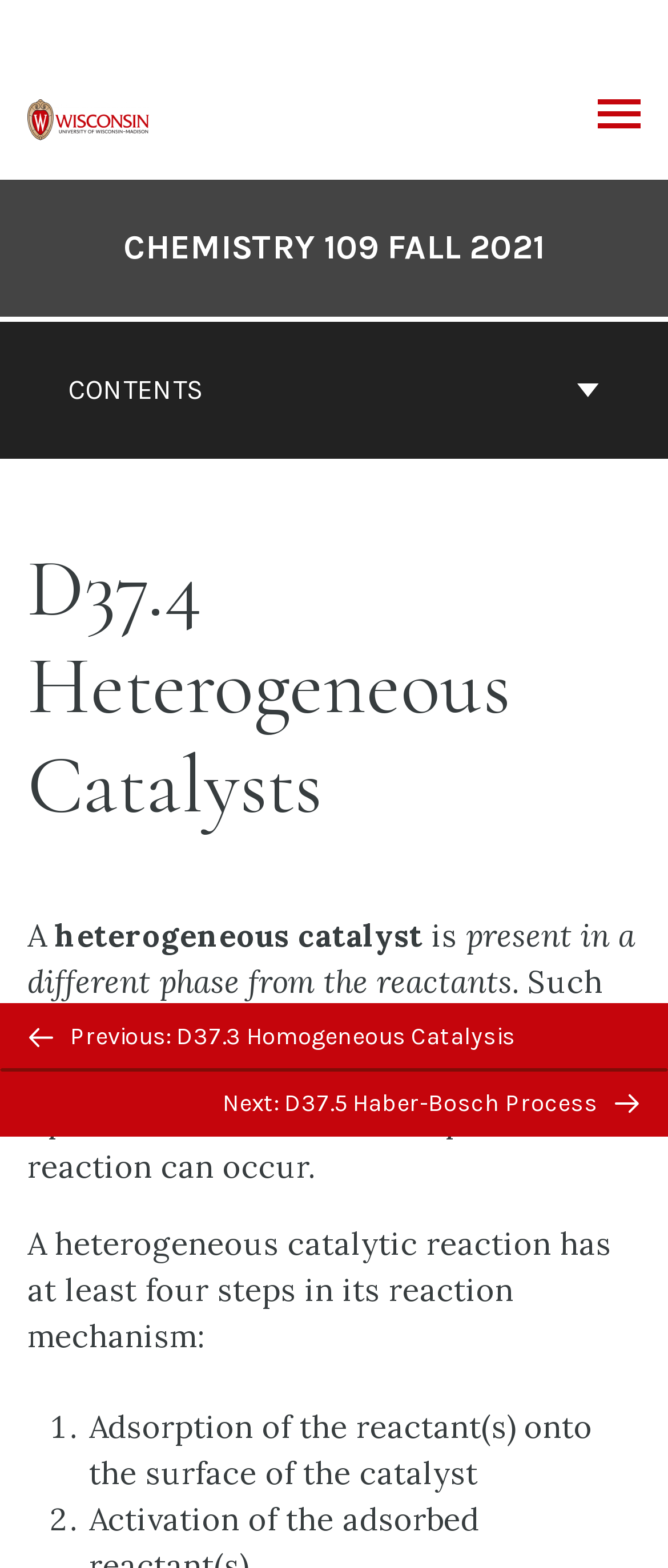How many steps are involved in a heterogeneous catalytic reaction?
Using the visual information, reply with a single word or short phrase.

At least four